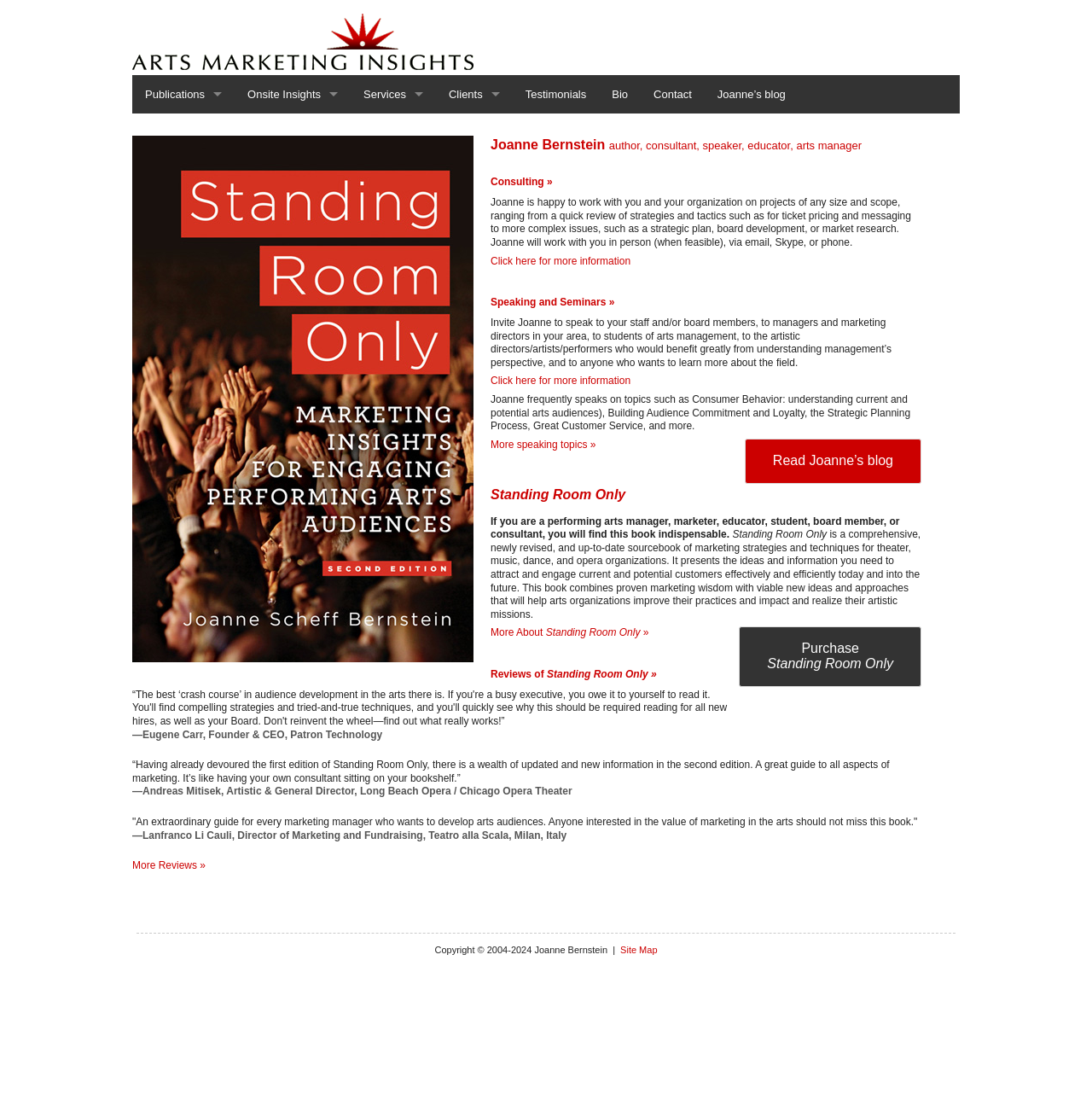How can you contact Joanne?
Relying on the image, give a concise answer in one word or a brief phrase.

Through the 'Contact' link